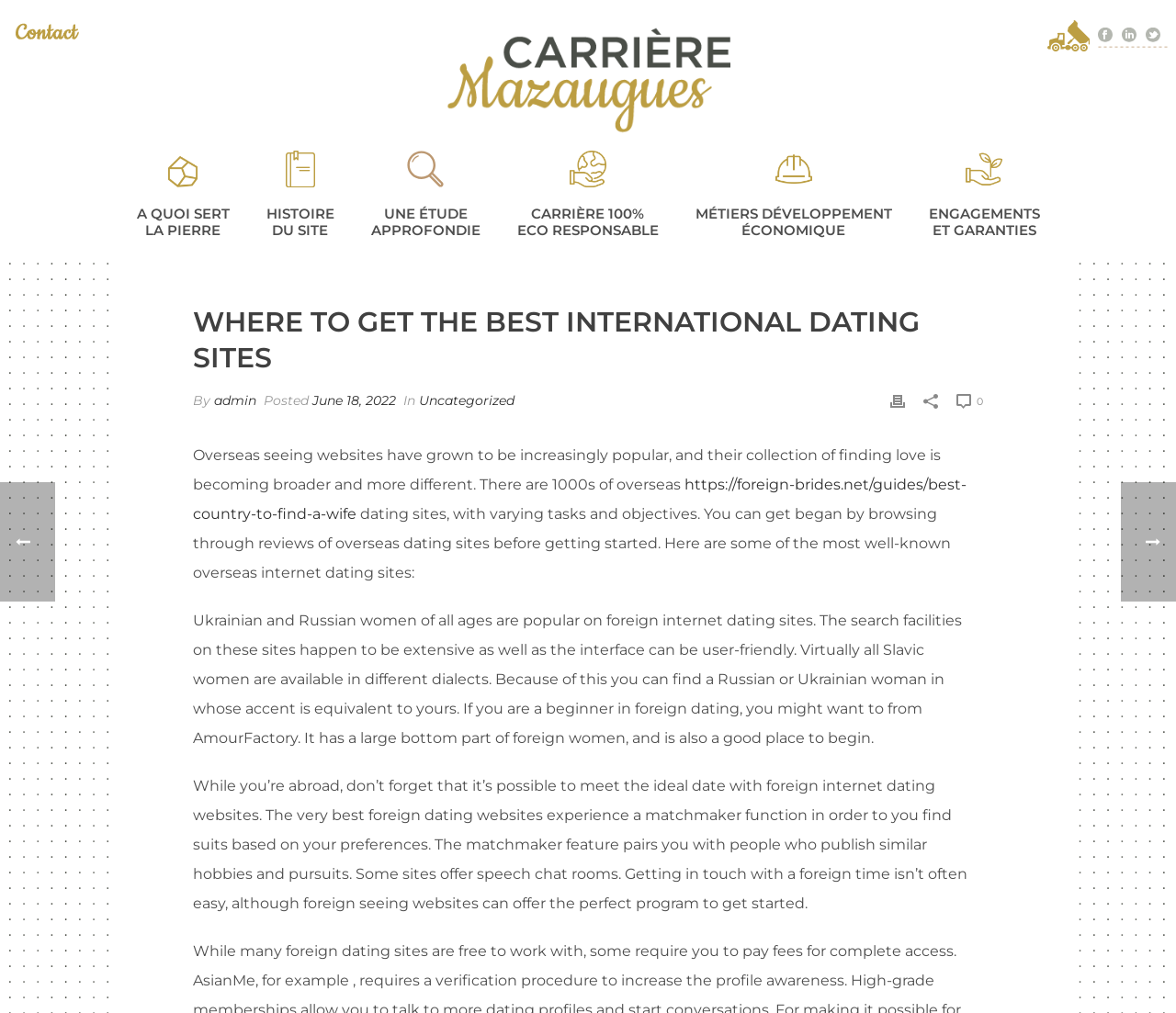Please determine the bounding box coordinates of the clickable area required to carry out the following instruction: "Click the 'Home' link". The coordinates must be four float numbers between 0 and 1, represented as [left, top, right, bottom].

None